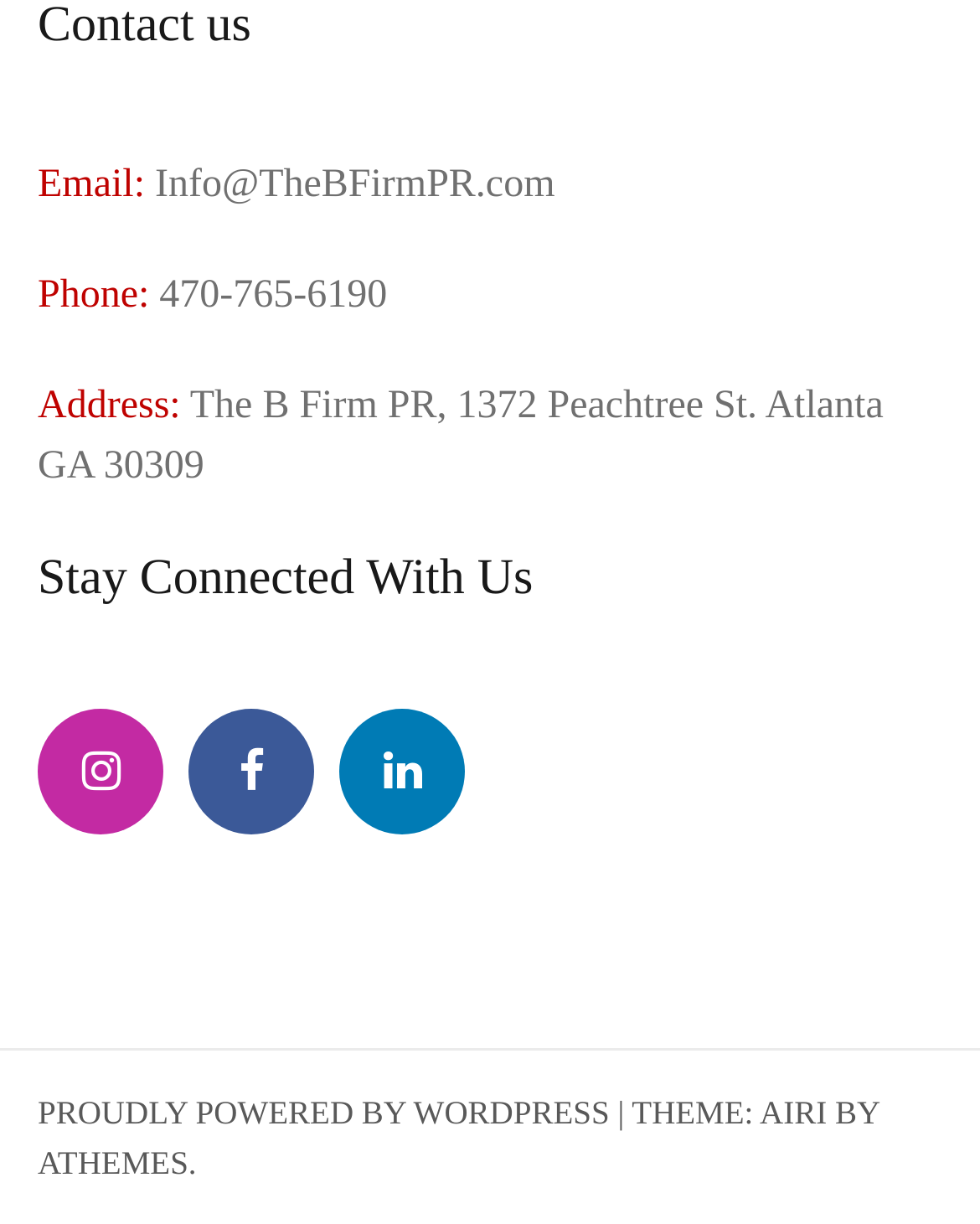How many social media links are there?
By examining the image, provide a one-word or phrase answer.

3